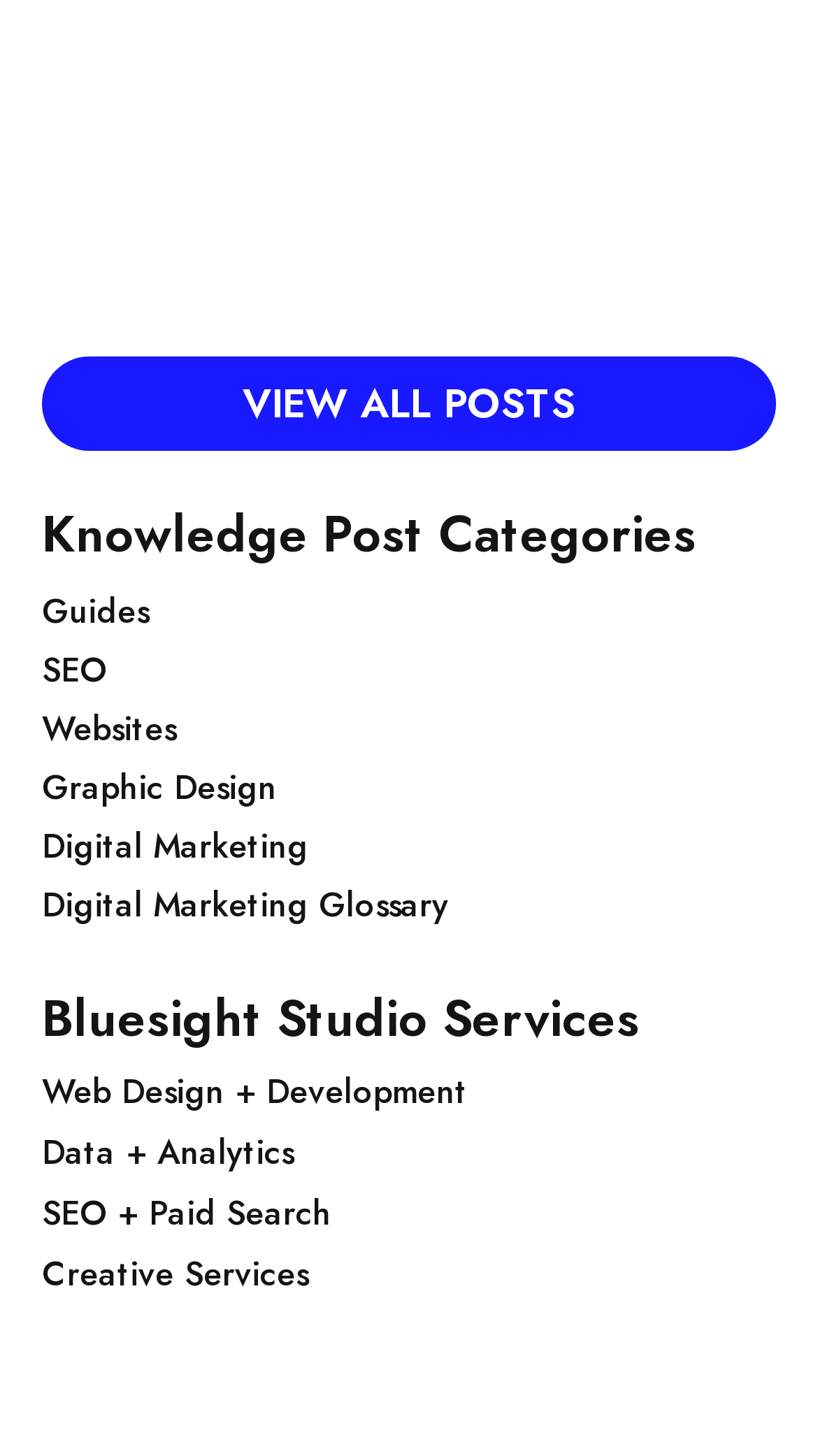Extract the bounding box coordinates of the UI element described by: "See More Posts". The coordinates should include four float numbers ranging from 0 to 1, e.g., [left, top, right, bottom].

None